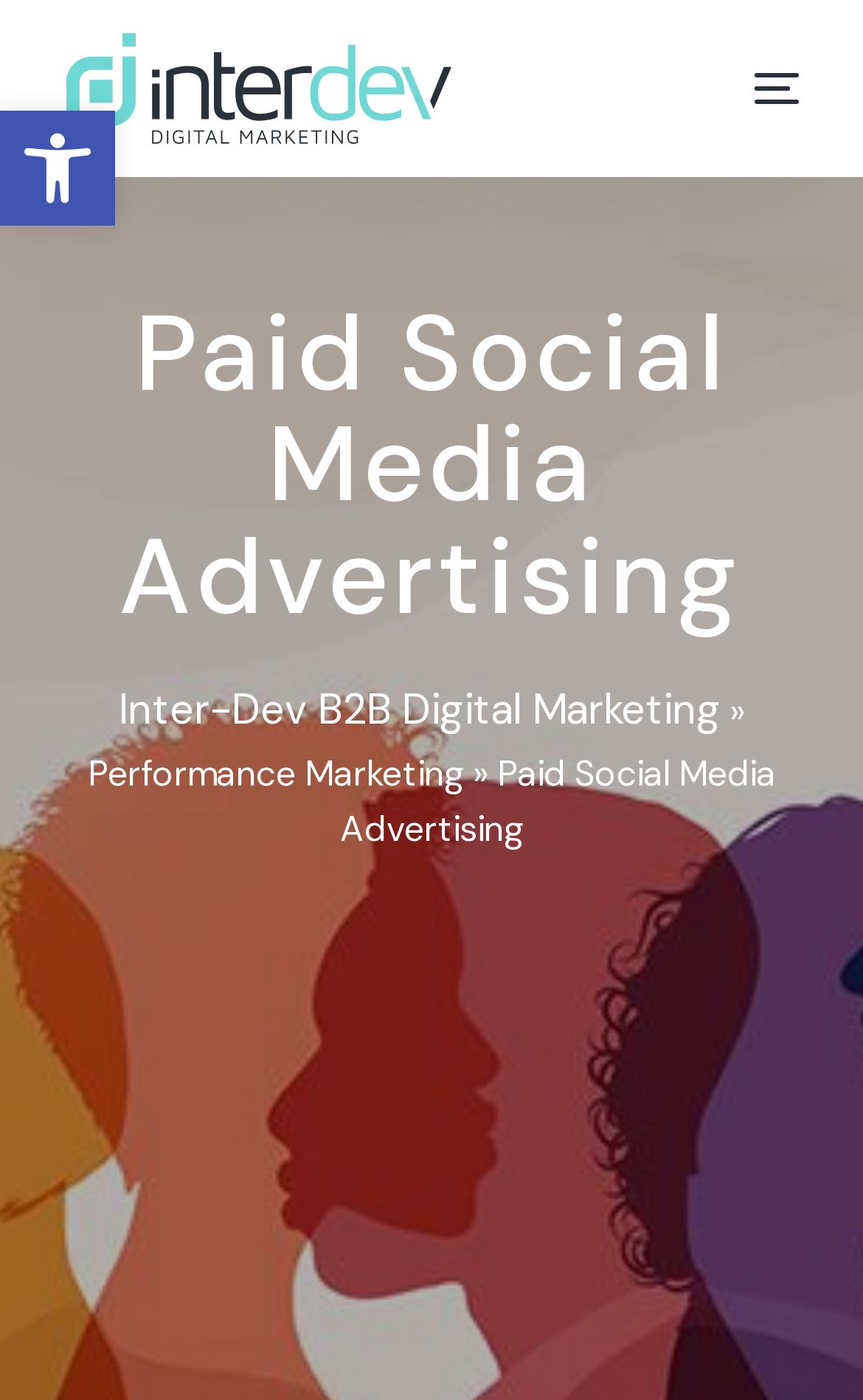Please answer the following question using a single word or phrase: What is the name of the digital marketing agency?

Inter-Dev